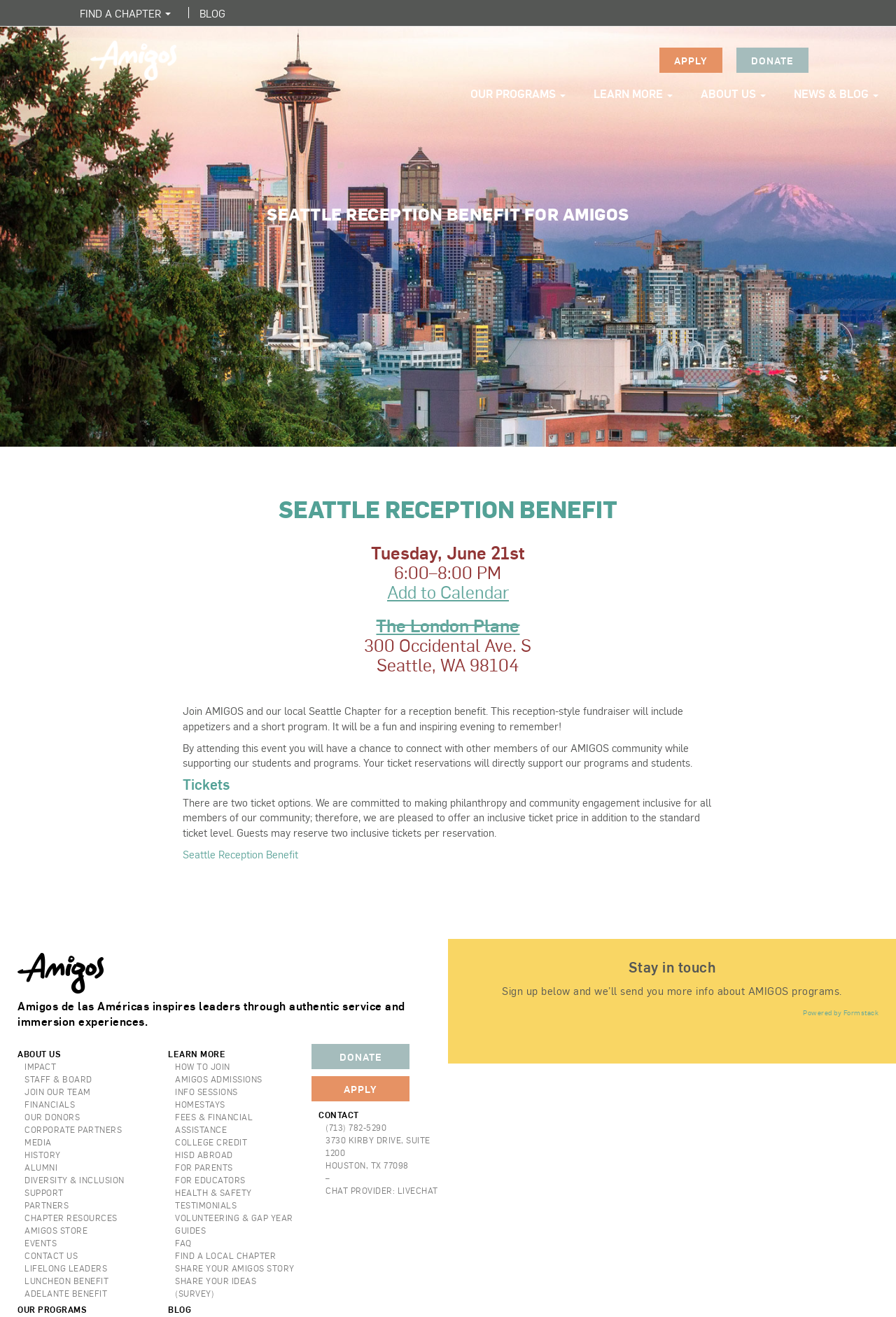Generate the text content of the main headline of the webpage.

SEATTLE RECEPTION BENEFIT